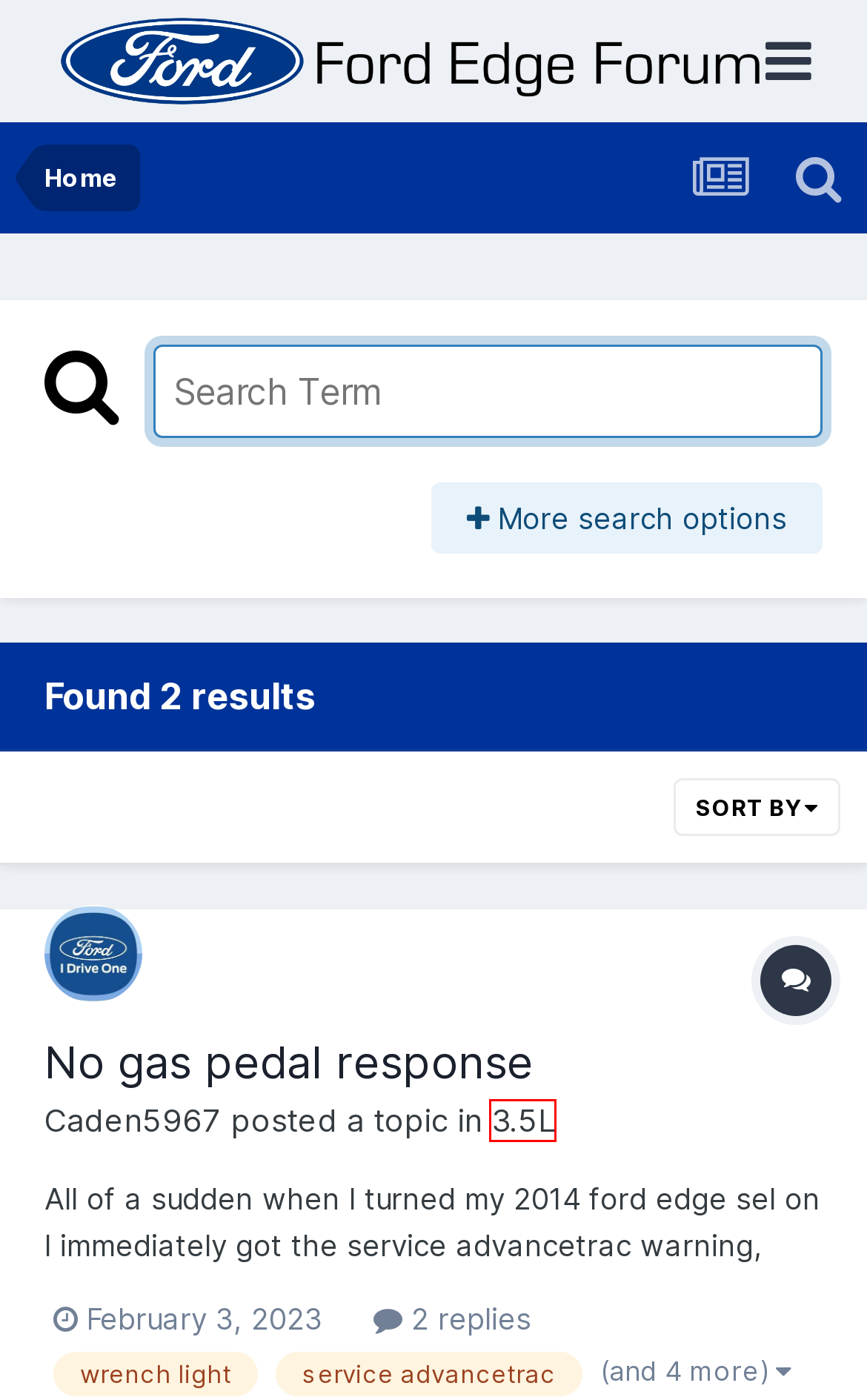Inspect the screenshot of a webpage with a red rectangle bounding box. Identify the webpage description that best corresponds to the new webpage after clicking the element inside the bounding box. Here are the candidates:
A. 3.5L - Ford Edge Forum
B. Forums - Ford Edge Forum
C. Showing results for tags 'service advancetrac'. - Ford Edge Forum
D. The scalable creator and customer community platform - Invision Community
E. Caden5967 - Ford Edge Forum
F. Showing results for tags 'gas'. - Ford Edge Forum
G. gribfib - Ford Edge Forum
H. No gas pedal response - 3.5L - Ford Edge Forum

A